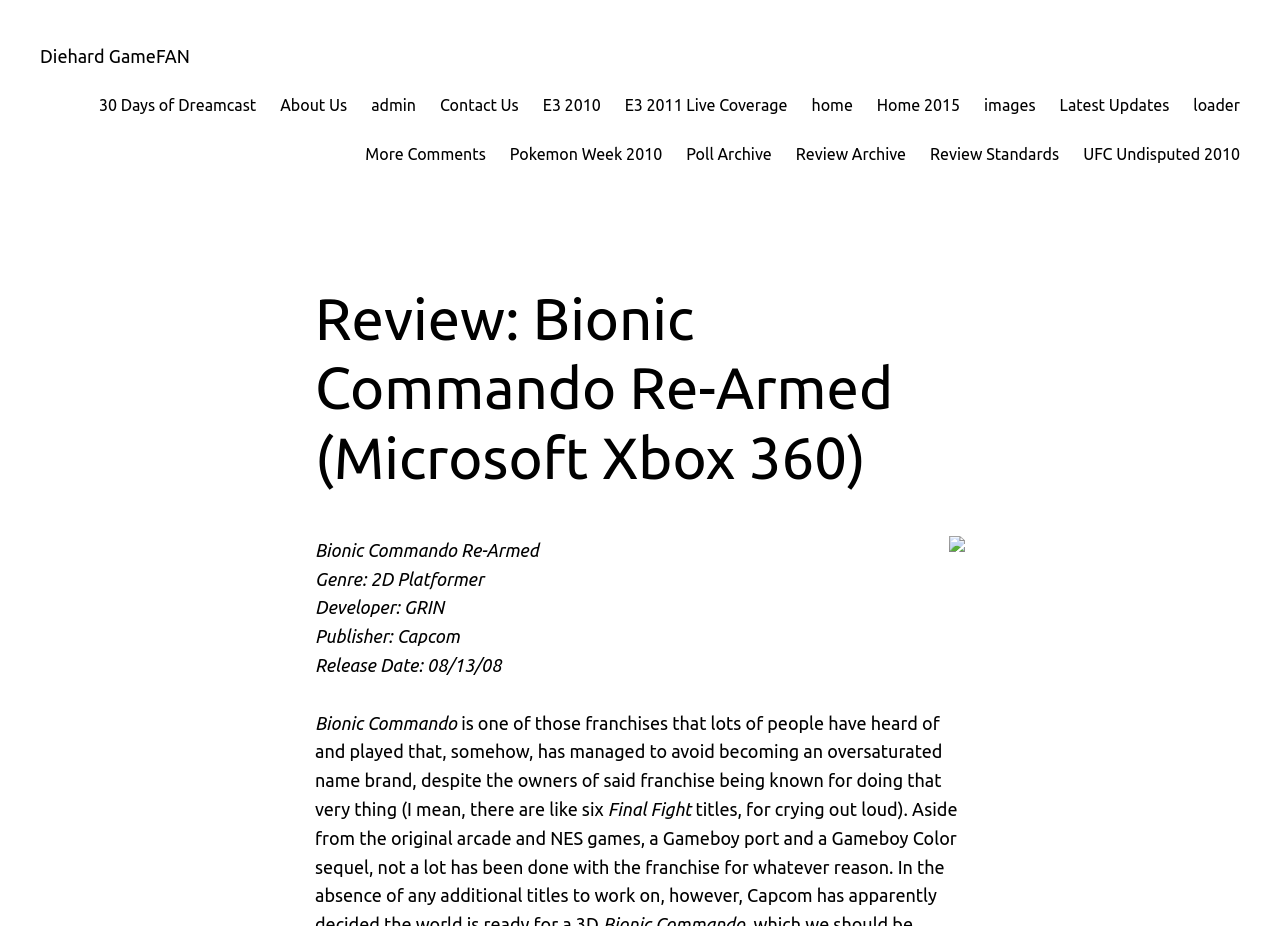Provide the bounding box for the UI element matching this description: "About Us".

[0.219, 0.1, 0.271, 0.128]